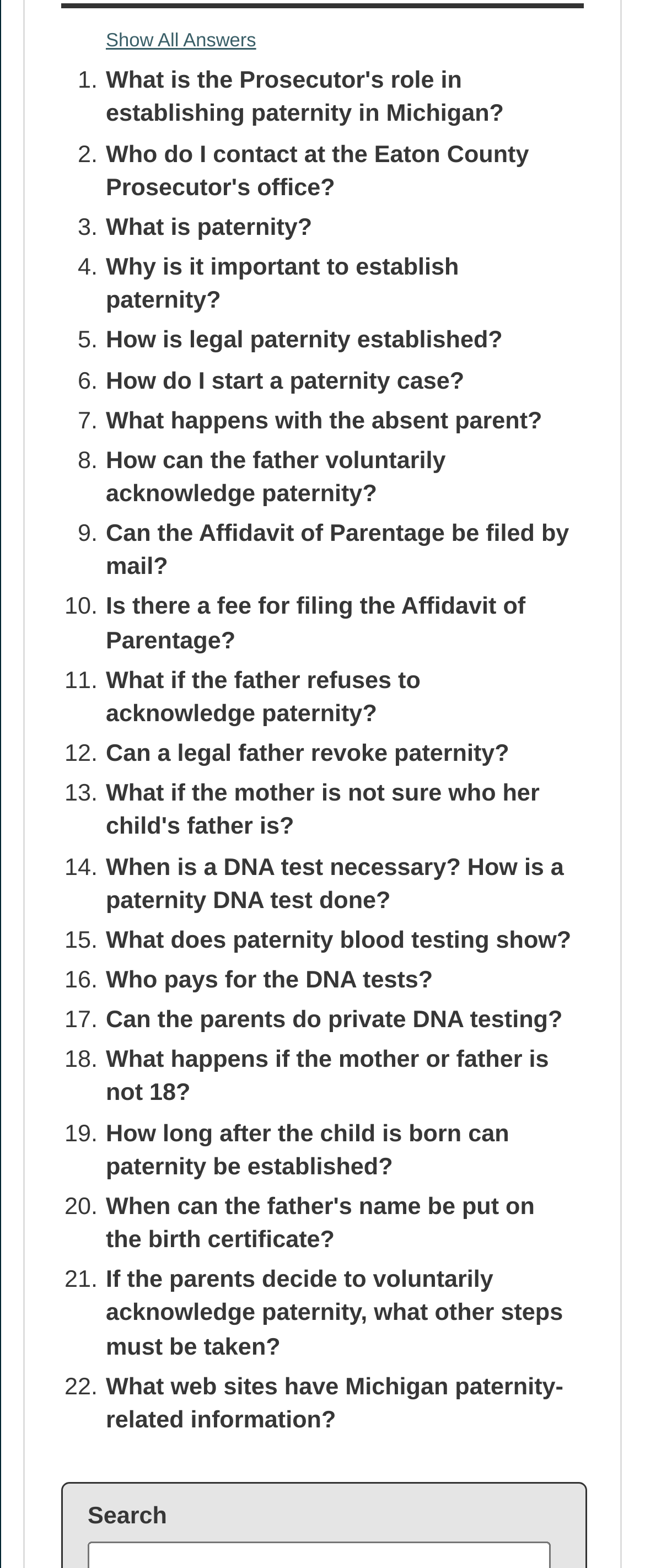Bounding box coordinates are specified in the format (top-left x, top-left y, bottom-right x, bottom-right y). All values are floating point numbers bounded between 0 and 1. Please provide the bounding box coordinate of the region this sentence describes: How is legal paternity established?

[0.164, 0.209, 0.779, 0.226]